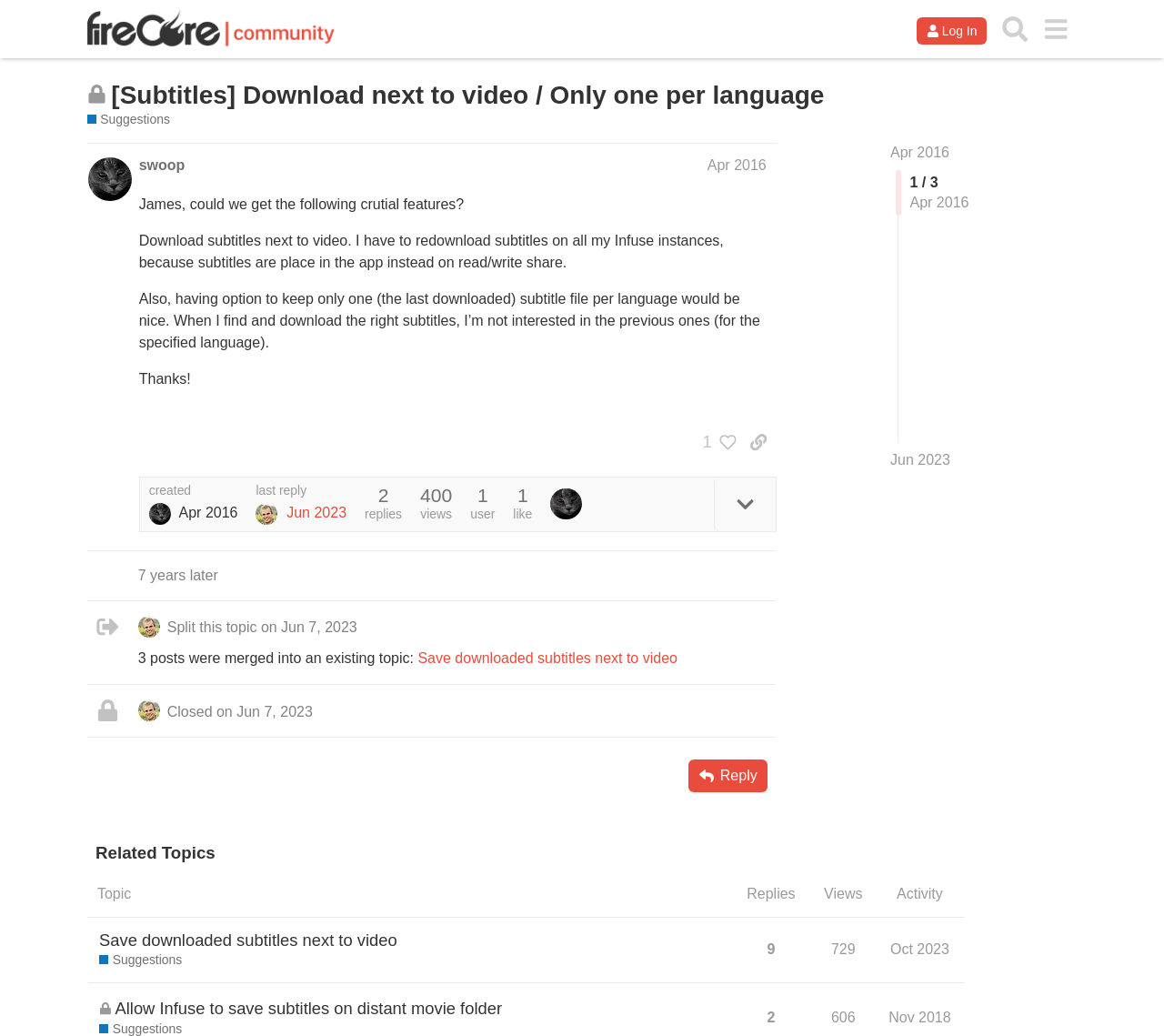Please identify the bounding box coordinates of the element I should click to complete this instruction: 'View related topic'. The coordinates should be given as four float numbers between 0 and 1, like this: [left, top, right, bottom].

[0.075, 0.842, 0.829, 0.885]